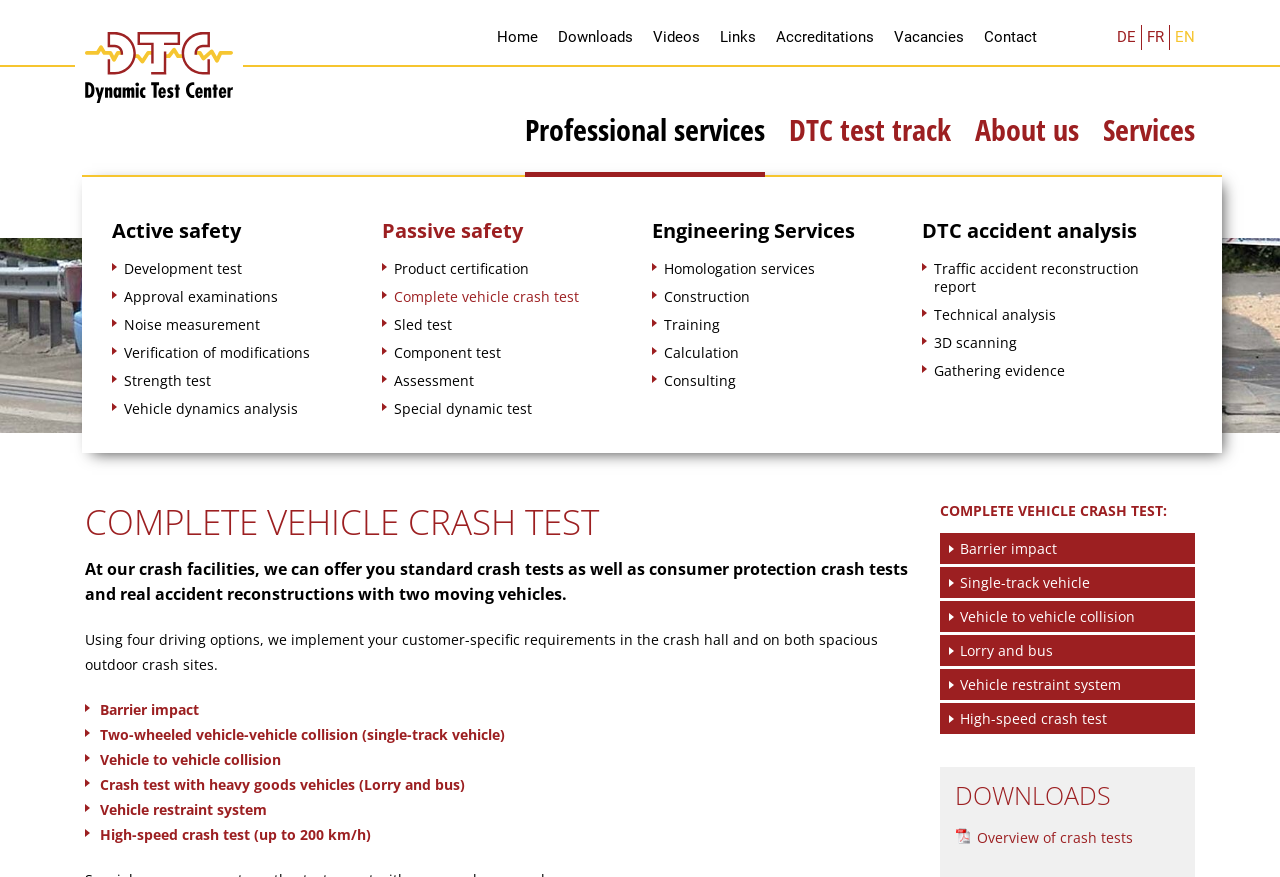Mark the bounding box of the element that matches the following description: "Two-wheeled vehicle-vehicle collision (single-track vehicle)".

[0.078, 0.757, 0.395, 0.778]